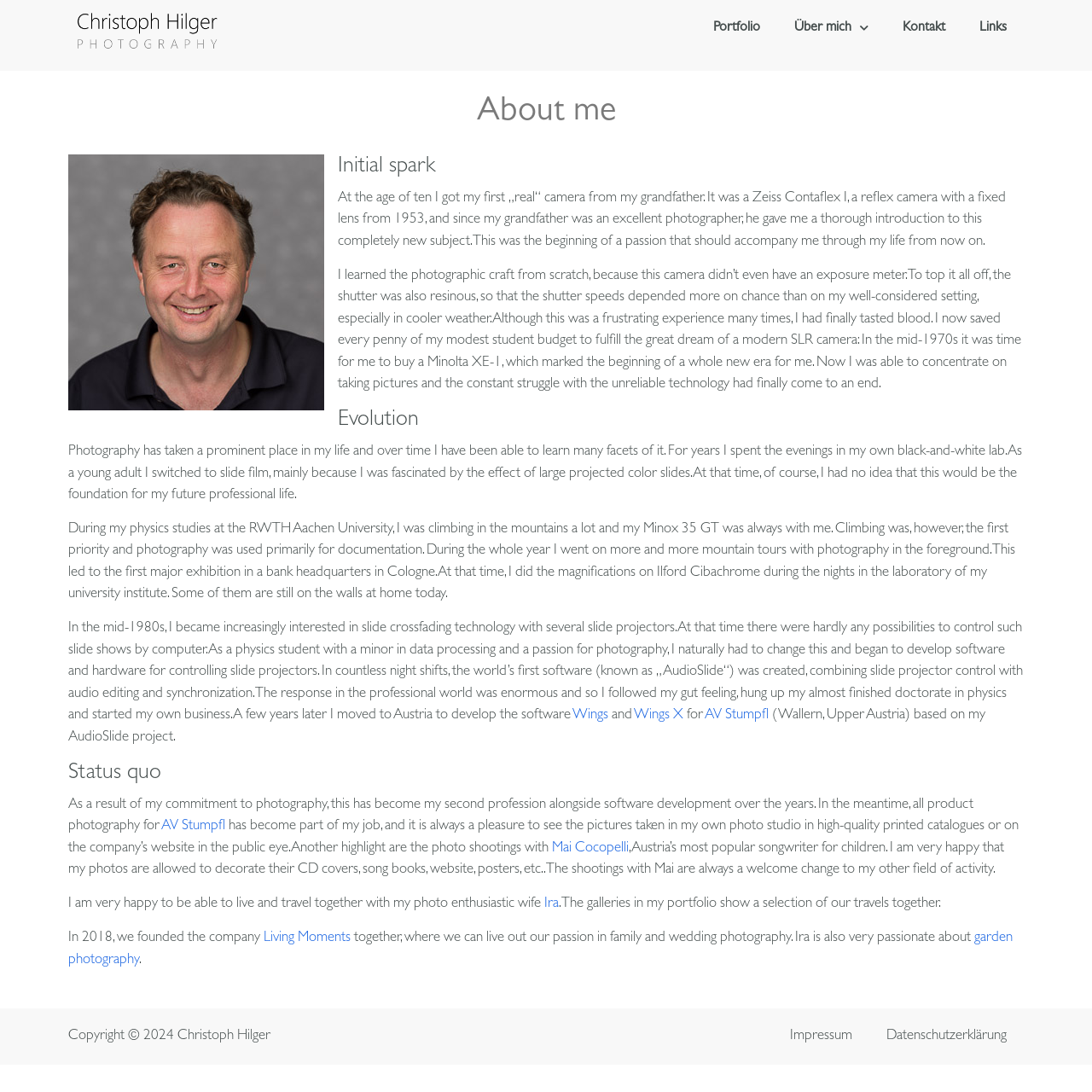Find the bounding box coordinates for the HTML element described as: "Datenschutzerklärung". The coordinates should consist of four float values between 0 and 1, i.e., [left, top, right, bottom].

[0.796, 0.932, 0.938, 0.968]